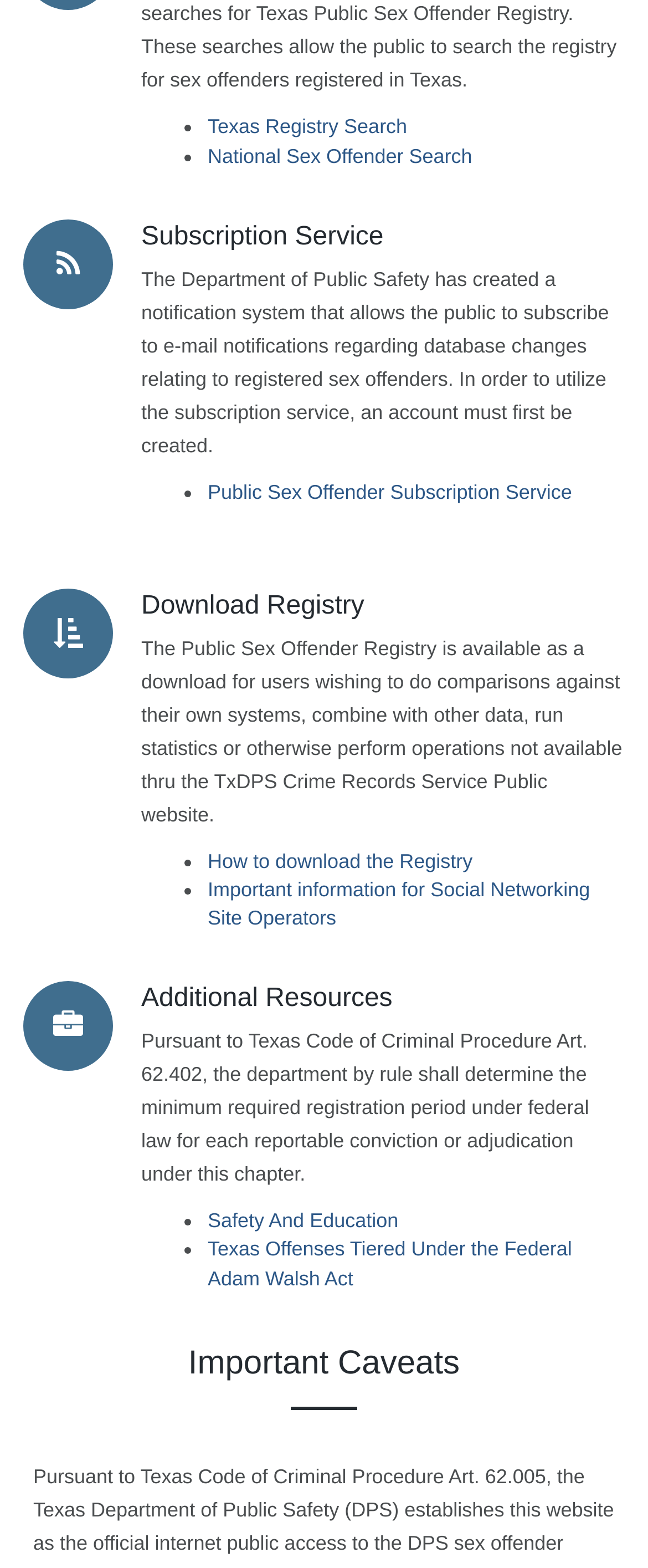Can you look at the image and give a comprehensive answer to the question:
How many sections are available on this webpage?

There are four sections available on this webpage, which are 'Subscription Service', 'Download Registry', 'Additional Resources', and 'Important Caveats', as indicated by the heading elements with IDs 383, 387, 391, and 234 respectively.